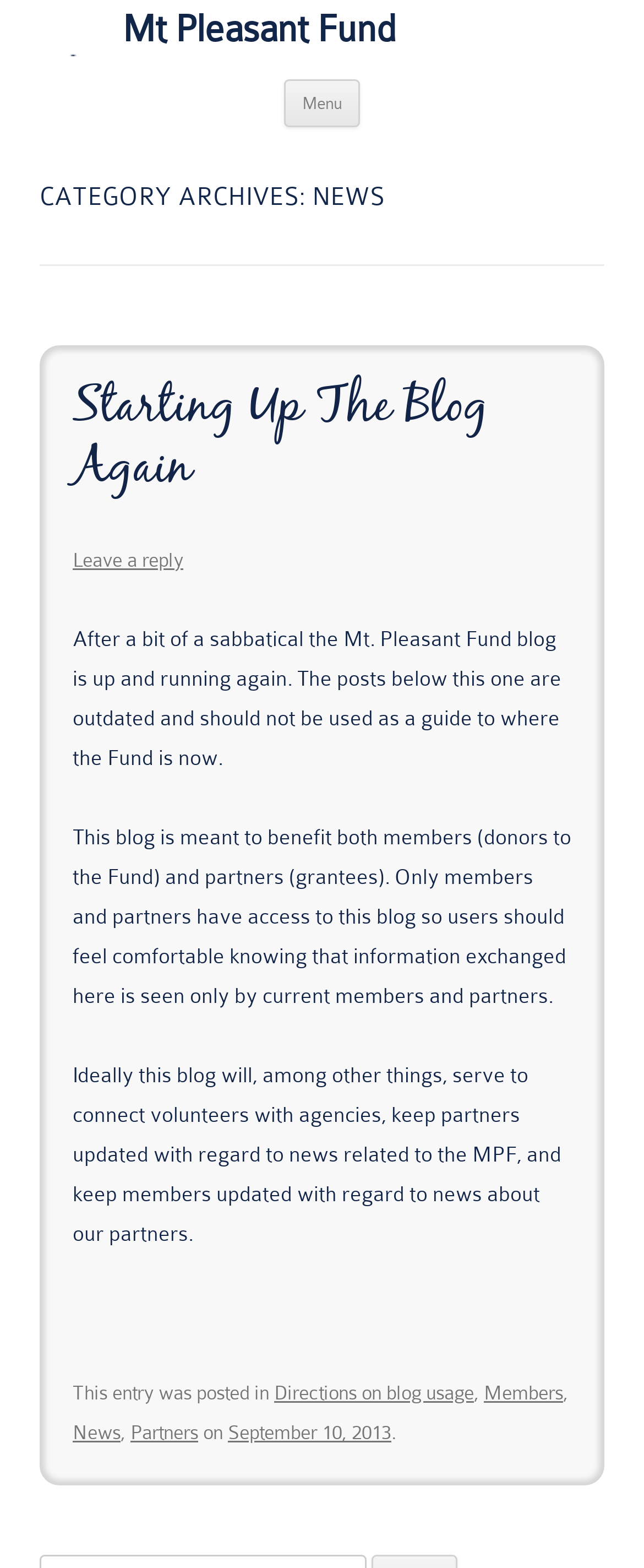Can you extract the primary headline text from the webpage?

Mt Pleasant Fund